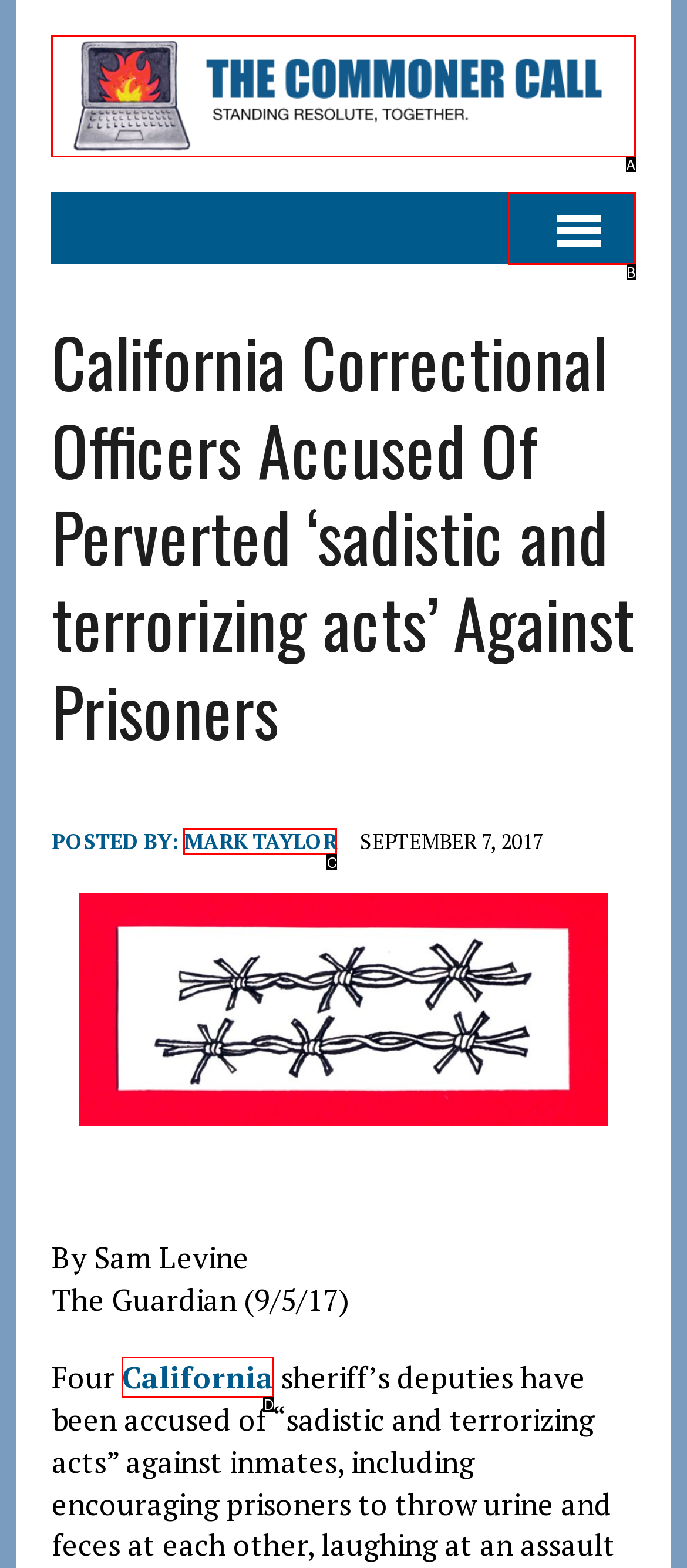Determine which option matches the description: May 2021. Answer using the letter of the option.

None